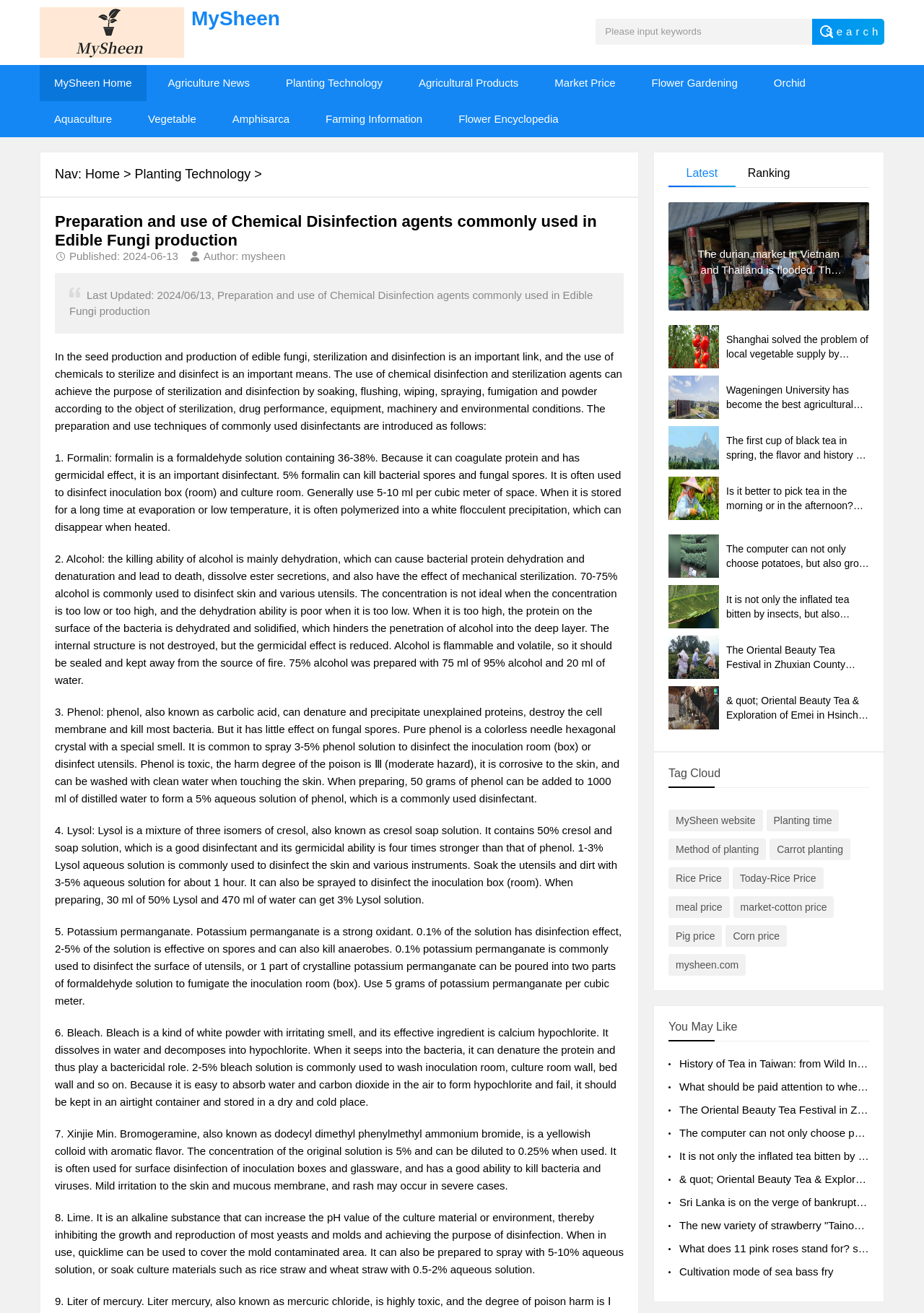Look at the image and give a detailed response to the following question: What is the purpose of chemical disinfection agents in edible fungi production?

According to the webpage, chemical disinfection agents are used to achieve the purpose of sterilization and disinfection in the seed production and production of edible fungi.